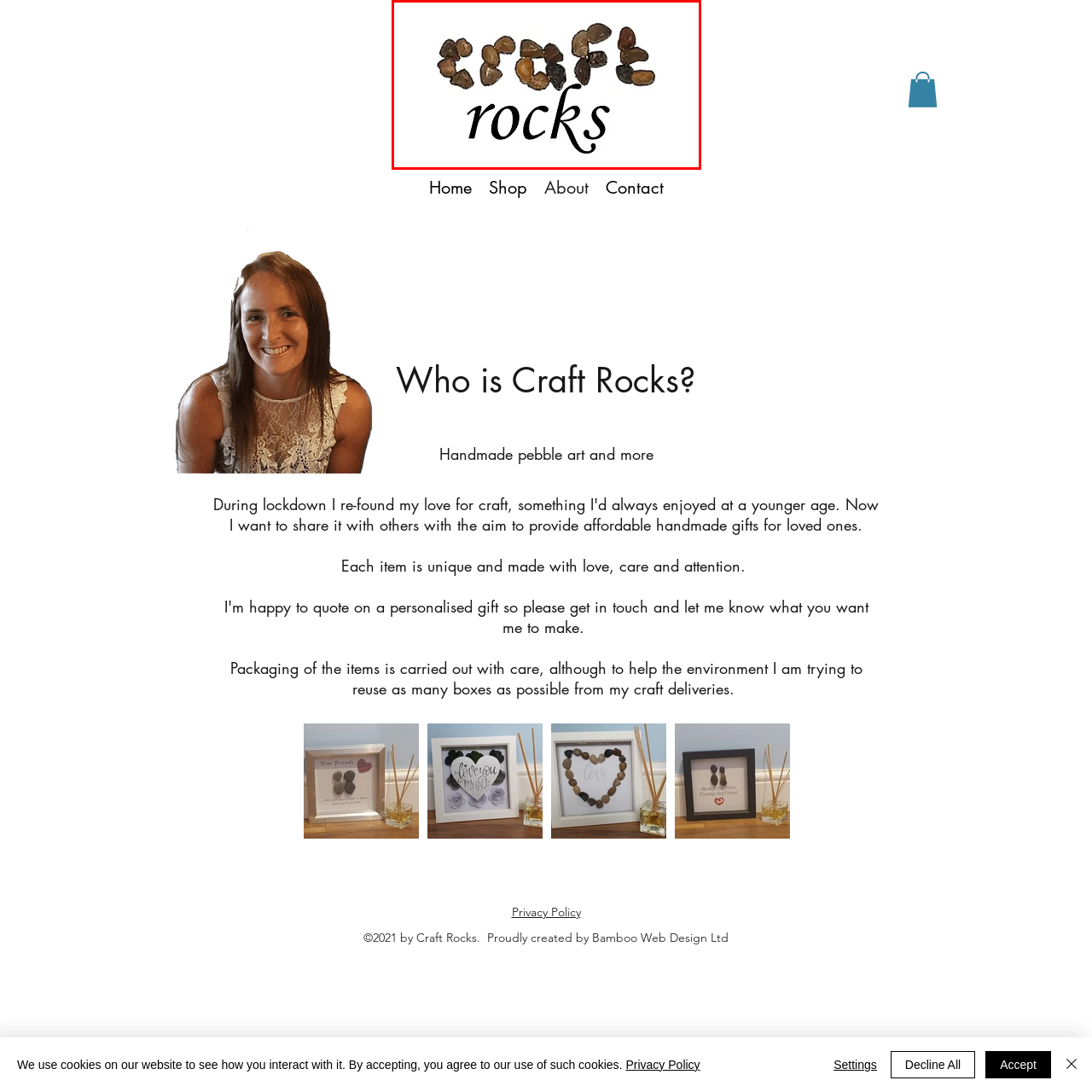Inspect the section within the red border, What font style is used for the word 'rocks'? Provide a one-word or one-phrase answer.

Cursive